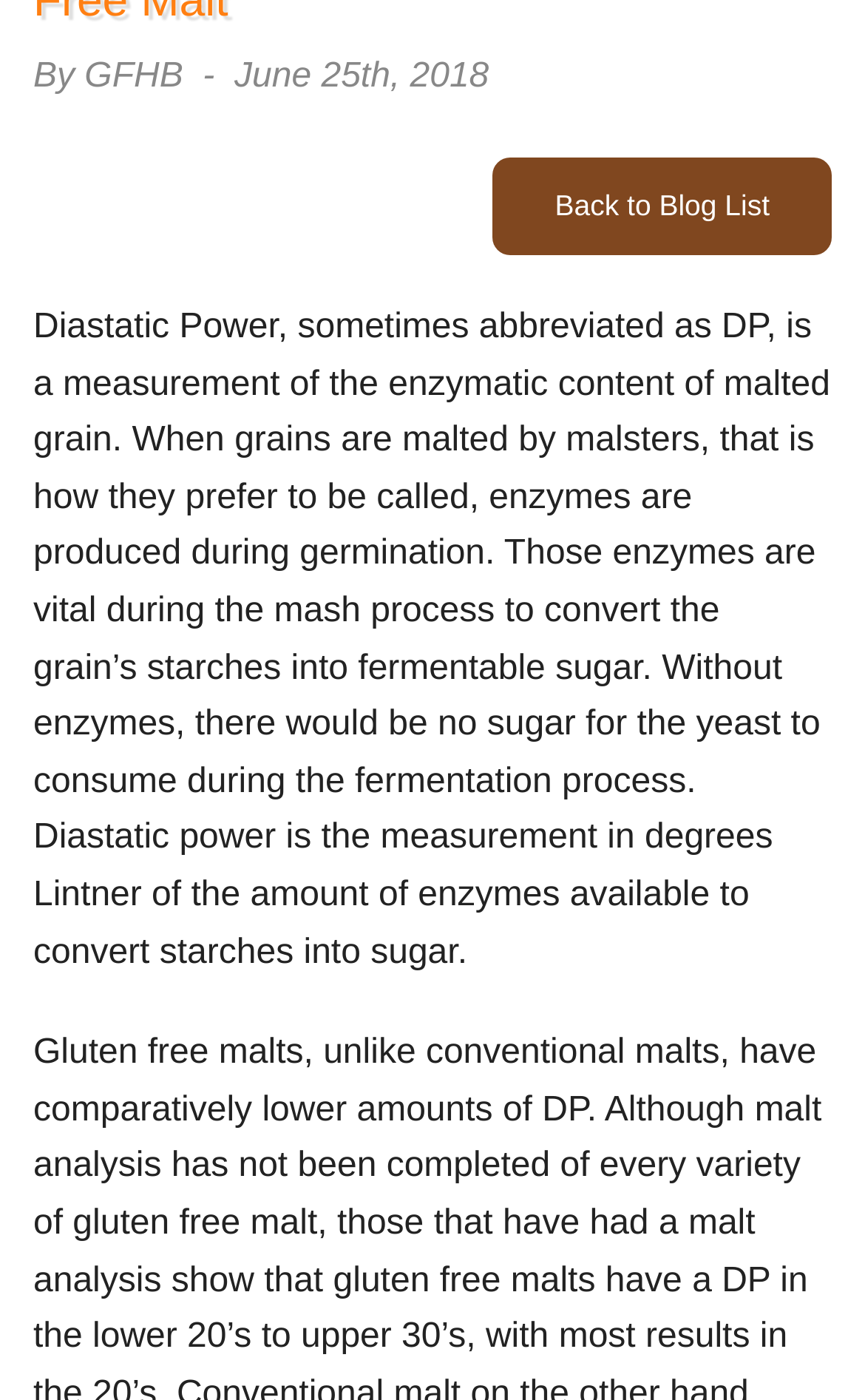Predict the bounding box coordinates for the UI element described as: "Contact". The coordinates should be four float numbers between 0 and 1, presented as [left, top, right, bottom].

[0.0, 0.137, 1.0, 0.218]